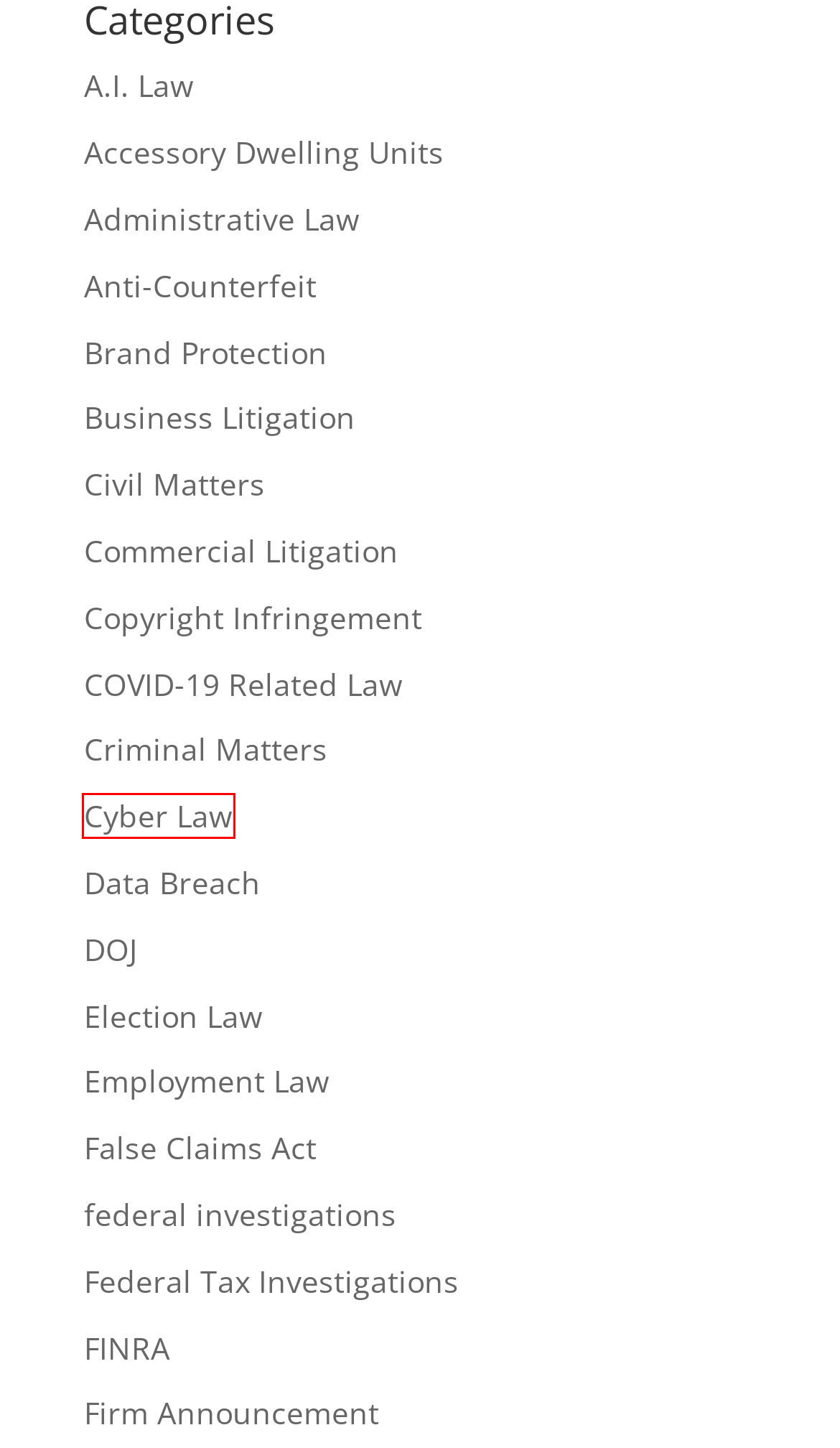You have a screenshot of a webpage with an element surrounded by a red bounding box. Choose the webpage description that best describes the new page after clicking the element inside the red bounding box. Here are the candidates:
A. Election Law Archives - Chilivis Grubman LLP
B. Cyber Law Archives - Chilivis Grubman LLP
C. Federal Tax Investigations Archives - Chilivis Grubman LLP
D. Copyright Infringement Archives - Chilivis Grubman LLP
E. A.I. Law Archives - Chilivis Grubman LLP
F. Brand Protection Archives - Chilivis Grubman LLP
G. Employment Law Archives - Chilivis Grubman LLP
H. Commercial Litigation Archives - Chilivis Grubman LLP

B